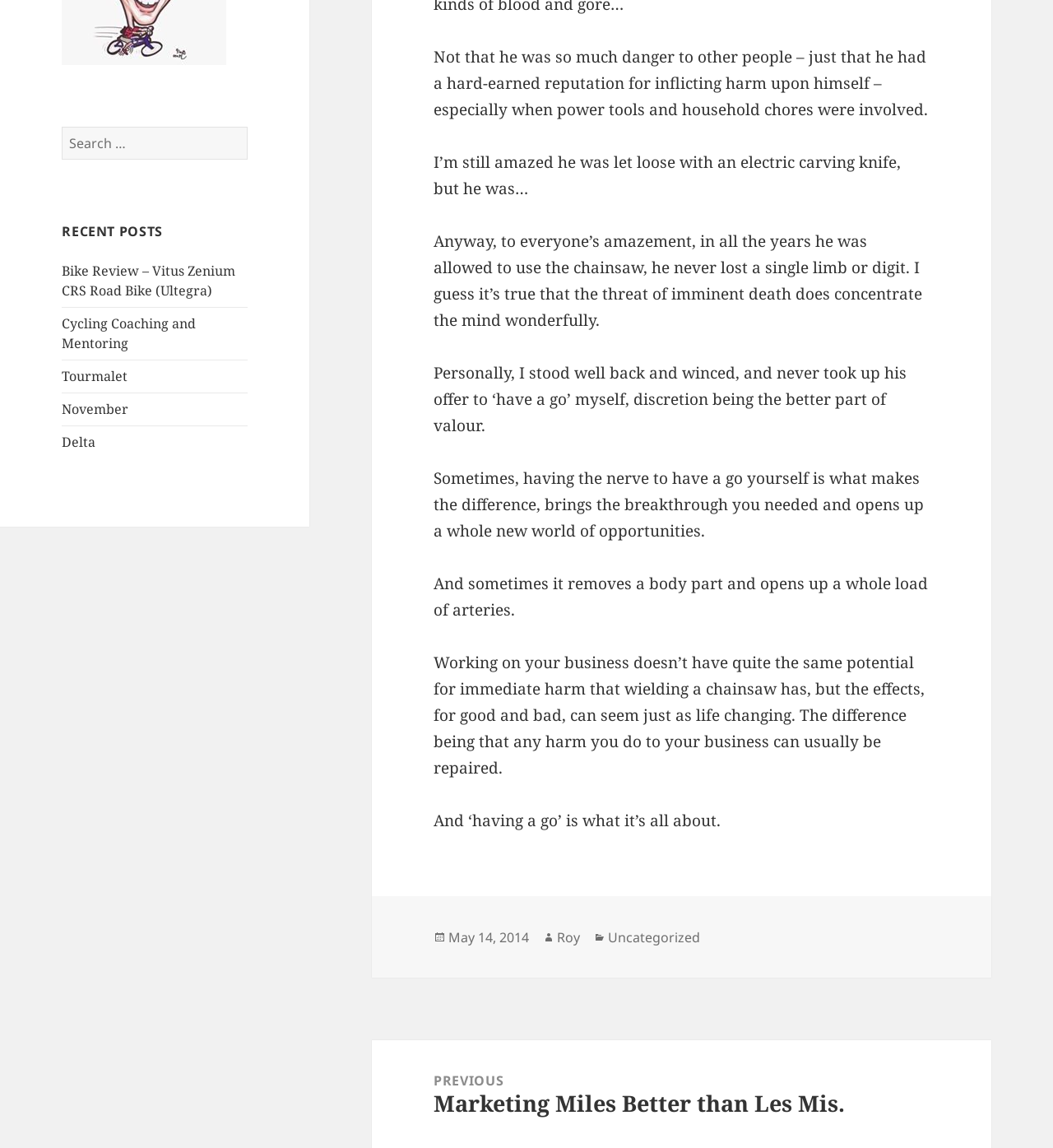Please specify the bounding box coordinates in the format (top-left x, top-left y, bottom-right x, bottom-right y), with values ranging from 0 to 1. Identify the bounding box for the UI component described as follows: Cycling Coaching and Mentoring

[0.059, 0.274, 0.186, 0.307]